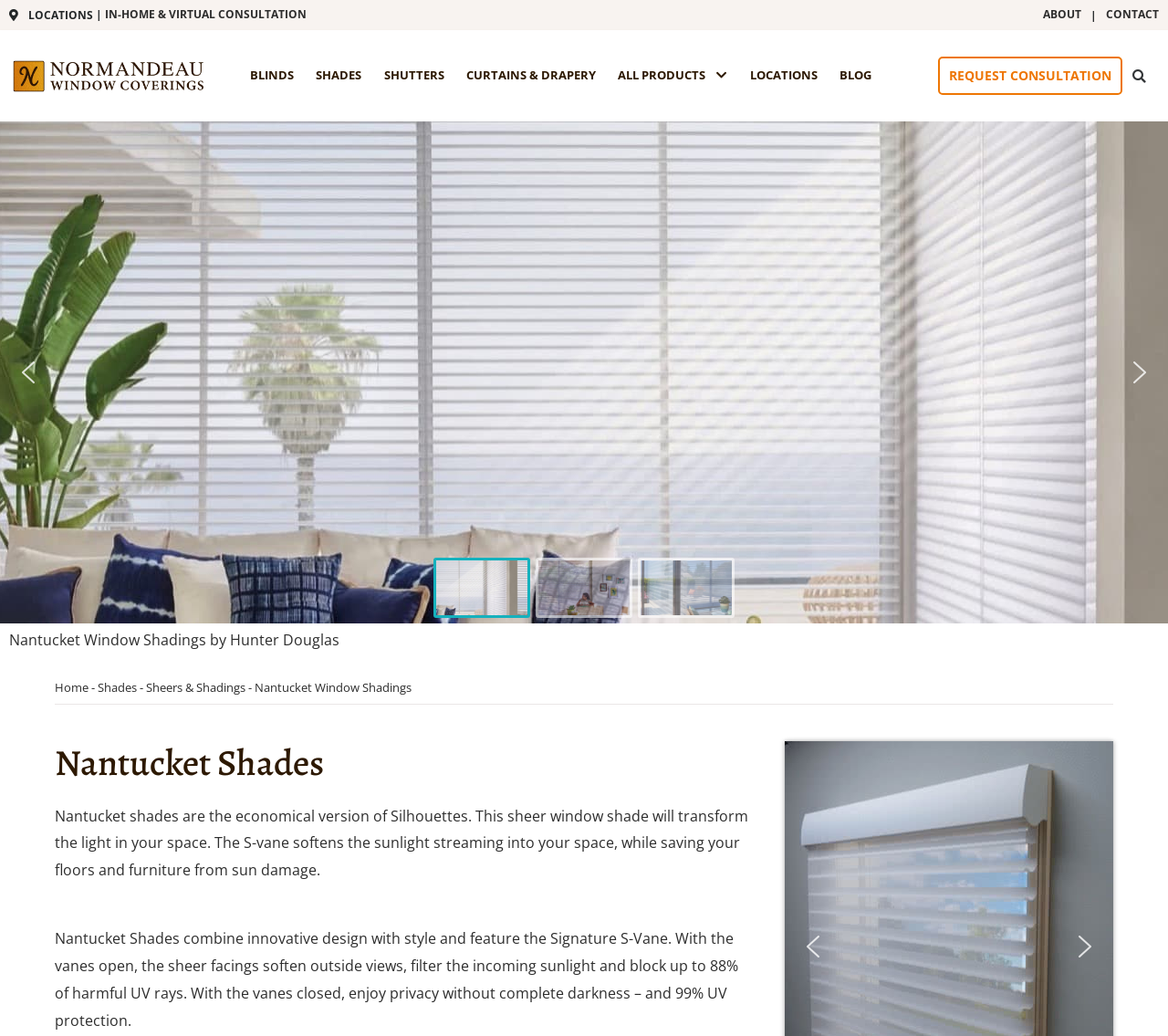Give a detailed explanation of the elements present on the webpage.

This webpage is about Hunter Douglas Nantucket window shadings, showcasing their features and benefits. At the top, there are several links to different sections of the website, including "LOCATIONS", "IN-HOME & VIRTUAL CONSULTATION", "ABOUT", and "CONTACT". Below these links, there is a navigation menu with options like "BLINDS", "SHADES", "SHUTTERS", and "CURTAINS & DRAPERY".

The main content of the page is a slider featuring an image of Nantucket Window Shadings by Hunter Douglas, with buttons to navigate to the previous or next image. Below the slider, there is a brief description of Nantucket shades, highlighting their ability to transform light in a space and protect floors and furniture from sun damage.

Further down, there is a more detailed description of Nantucket Shades, explaining how they combine innovative design with style and feature the Signature S-Vane. This section also mentions the benefits of the shades, including softening outside views, filtering sunlight, and blocking UV rays.

On the right side of the page, there is a section with breadcrumbs, showing the navigation path from the home page to the current page. Below this, there is a heading "Nantucket Shades" and a brief summary of the product.

Throughout the page, there are several buttons and links to request a consultation, search for products, and access different sections of the website.